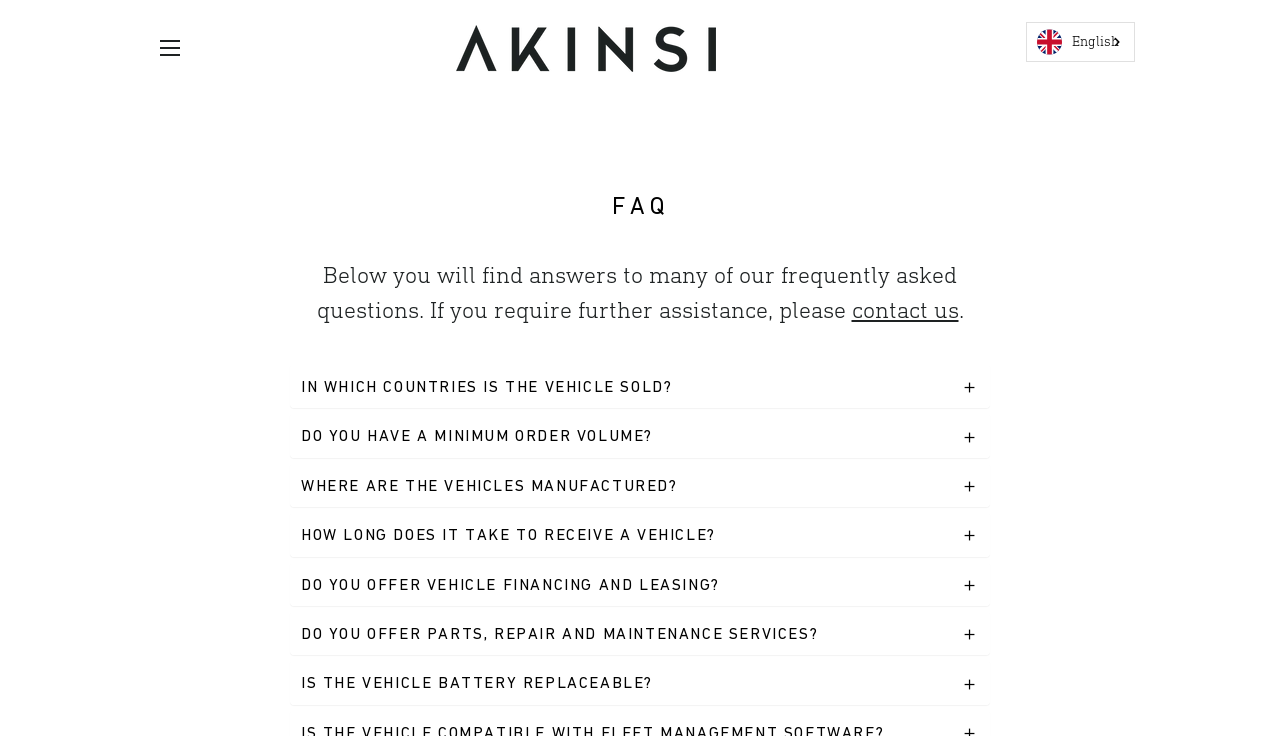Produce an elaborate caption capturing the essence of the webpage.

The webpage is a FAQ page for a company called AKINSI. At the top left corner, there is a button for site navigation. Next to it, on the top center, is a link to the AKINSI homepage, accompanied by an image of the company's logo. On the top right corner, there is a language selection dropdown menu, currently set to English.

Below the top section, there is a heading that reads "FAQ" in a prominent font. Underneath, there is a paragraph of text that explains the purpose of the FAQ page and provides a link to contact the company for further assistance.

The main content of the page is divided into several sections, each with a heading that asks a frequently asked question. There are seven questions in total, including "In which countries is the vehicle sold?", "Do you have a minimum order volume?", and "Is the vehicle battery replaceable?". These headings are arranged vertically, with each question below the previous one, and are aligned to the left side of the page.